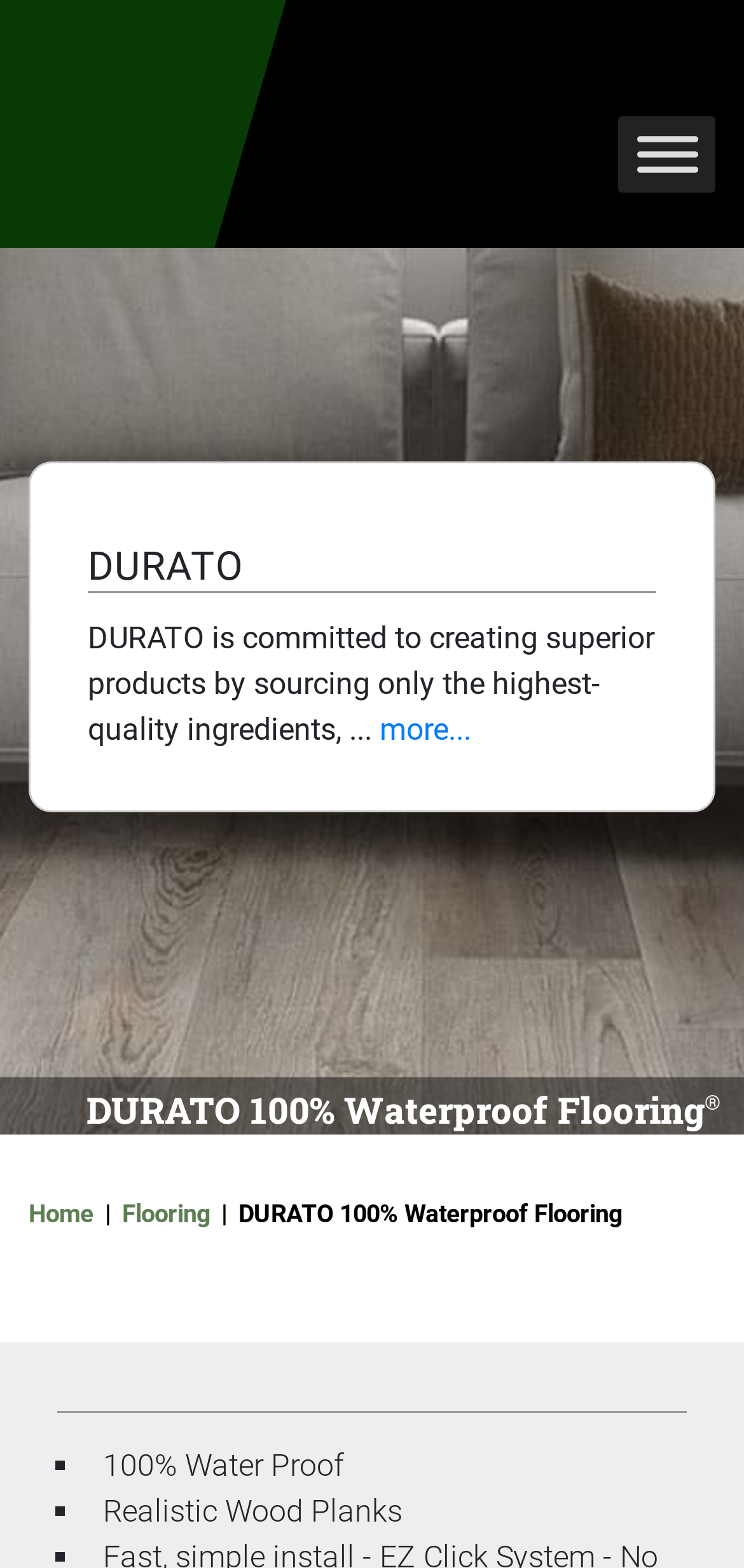What type of flooring does DURATO offer?
Could you answer the question with a detailed and thorough explanation?

The type of flooring offered by DURATO can be found in the heading element with the text 'DURATO 100% Waterproof Flooring' located at the top of the webpage.